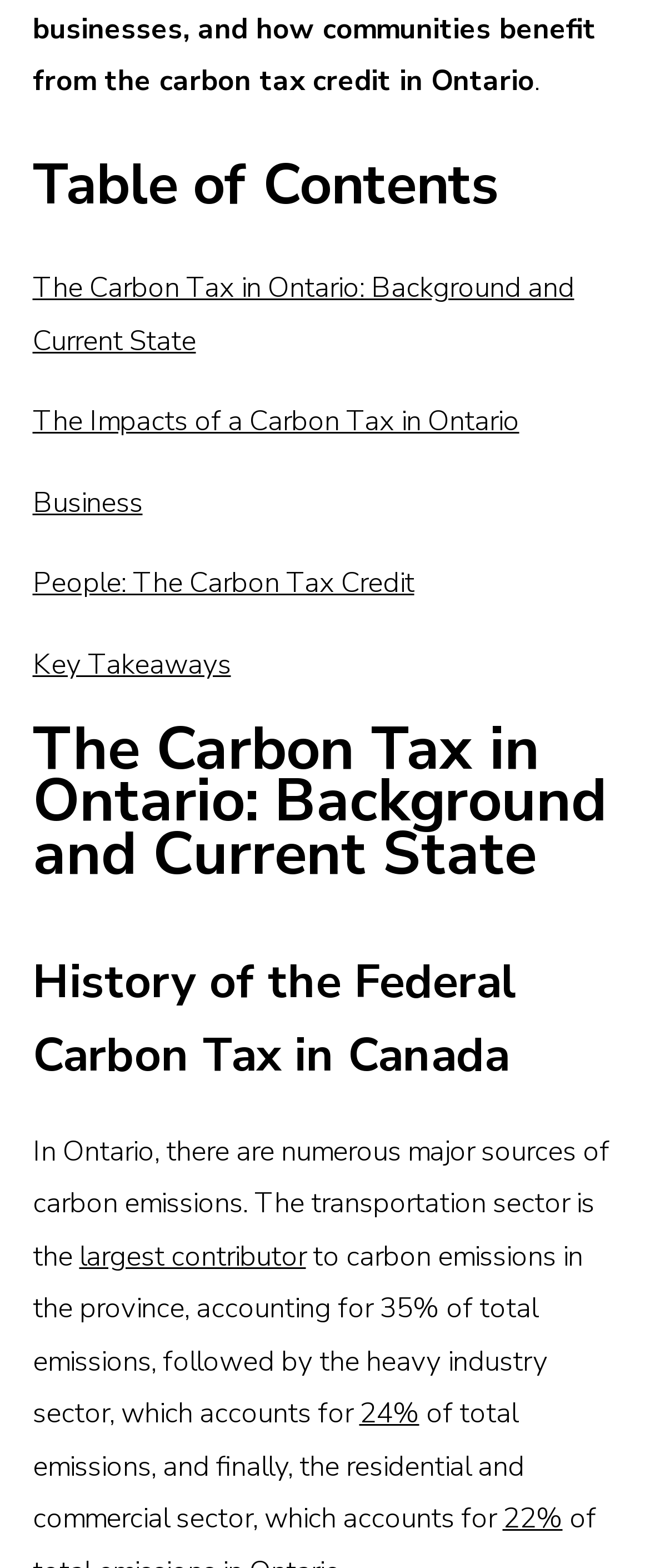Reply to the question below using a single word or brief phrase:
How many major sources of carbon emissions are mentioned in Ontario?

Three